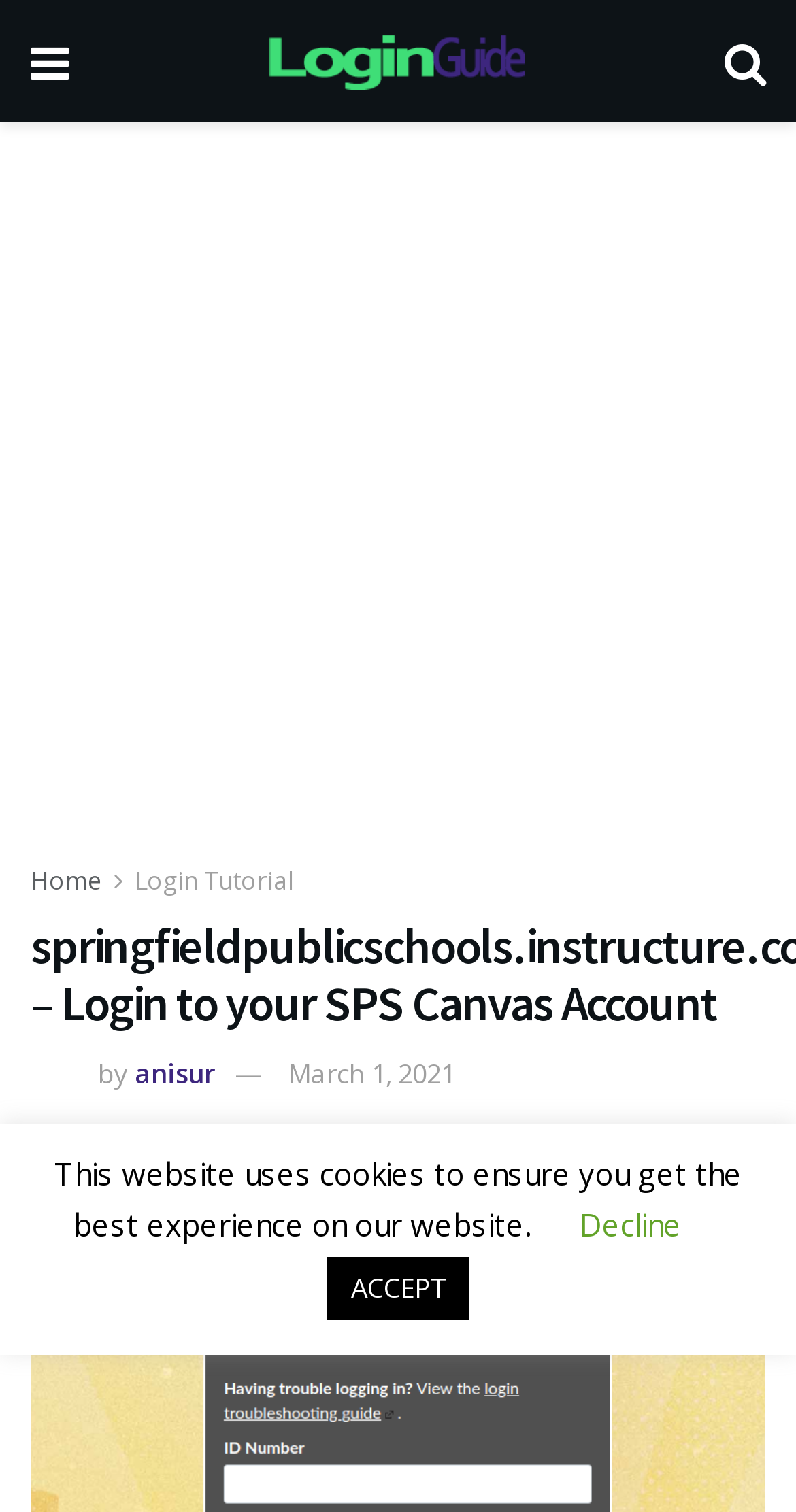Please specify the bounding box coordinates of the element that should be clicked to execute the given instruction: 'Click the home link'. Ensure the coordinates are four float numbers between 0 and 1, expressed as [left, top, right, bottom].

[0.038, 0.571, 0.128, 0.594]